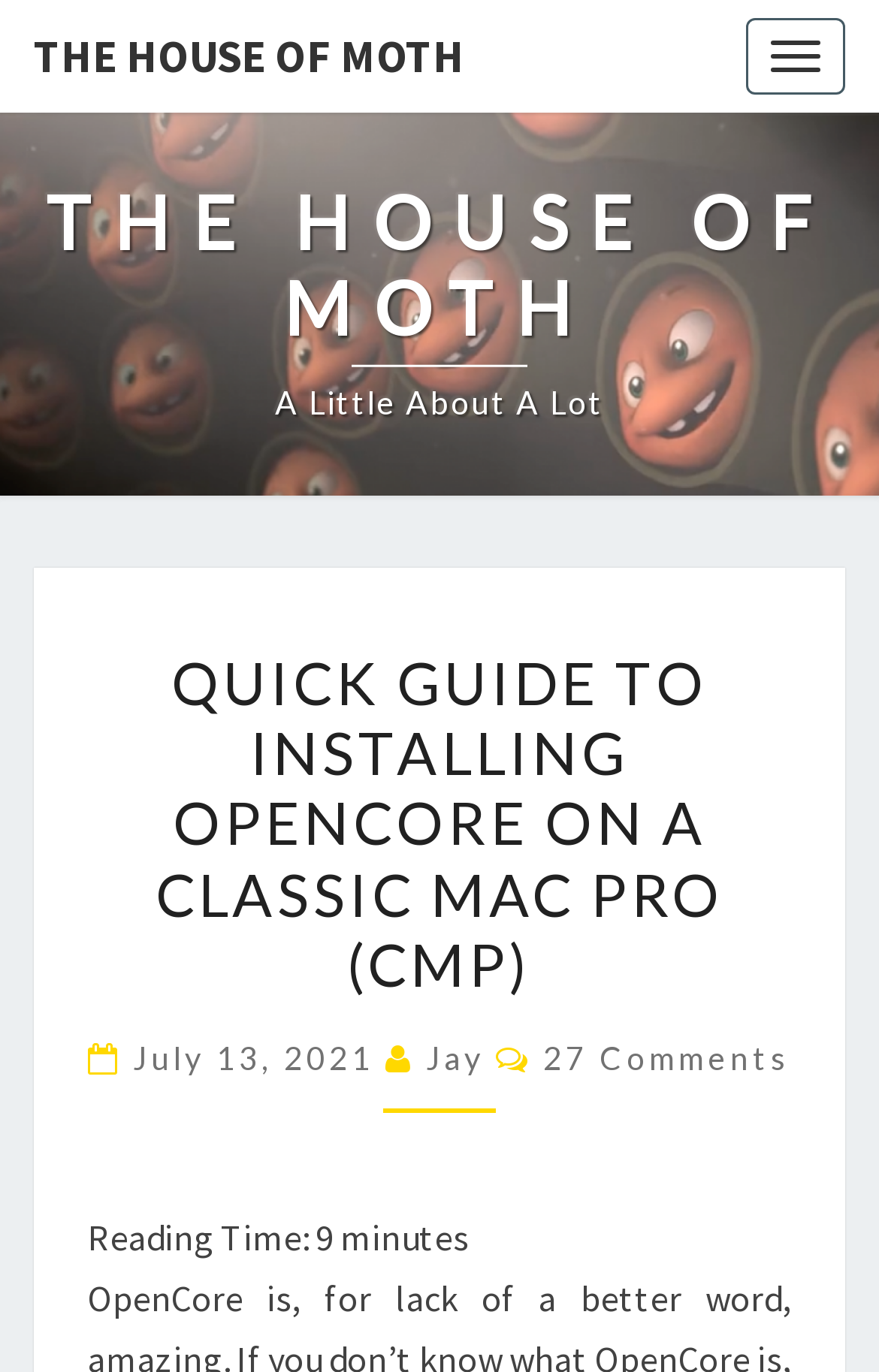Given the description July 13, 2021, predict the bounding box coordinates of the UI element. Ensure the coordinates are in the format (top-left x, top-left y, bottom-right x, bottom-right y) and all values are between 0 and 1.

[0.151, 0.757, 0.438, 0.785]